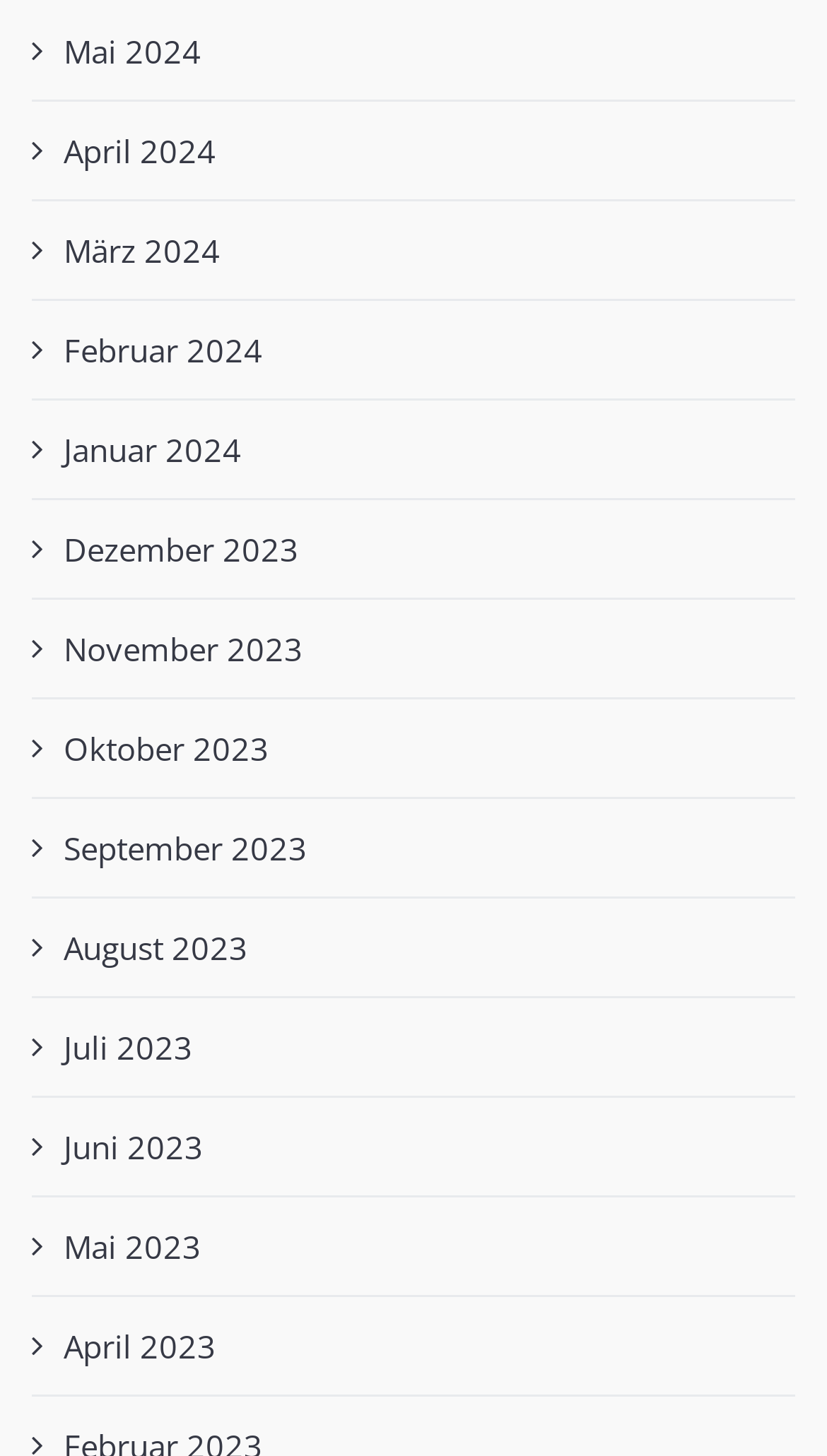How many links are below the midpoint of the webpage?
We need a detailed and meticulous answer to the question.

I analyzed the bounding box coordinates of each link and found that the midpoint of the webpage is around y-coordinate 0.5. Then, I counted the number of links with y1 coordinates greater than 0.5 and found 6 links below the midpoint.